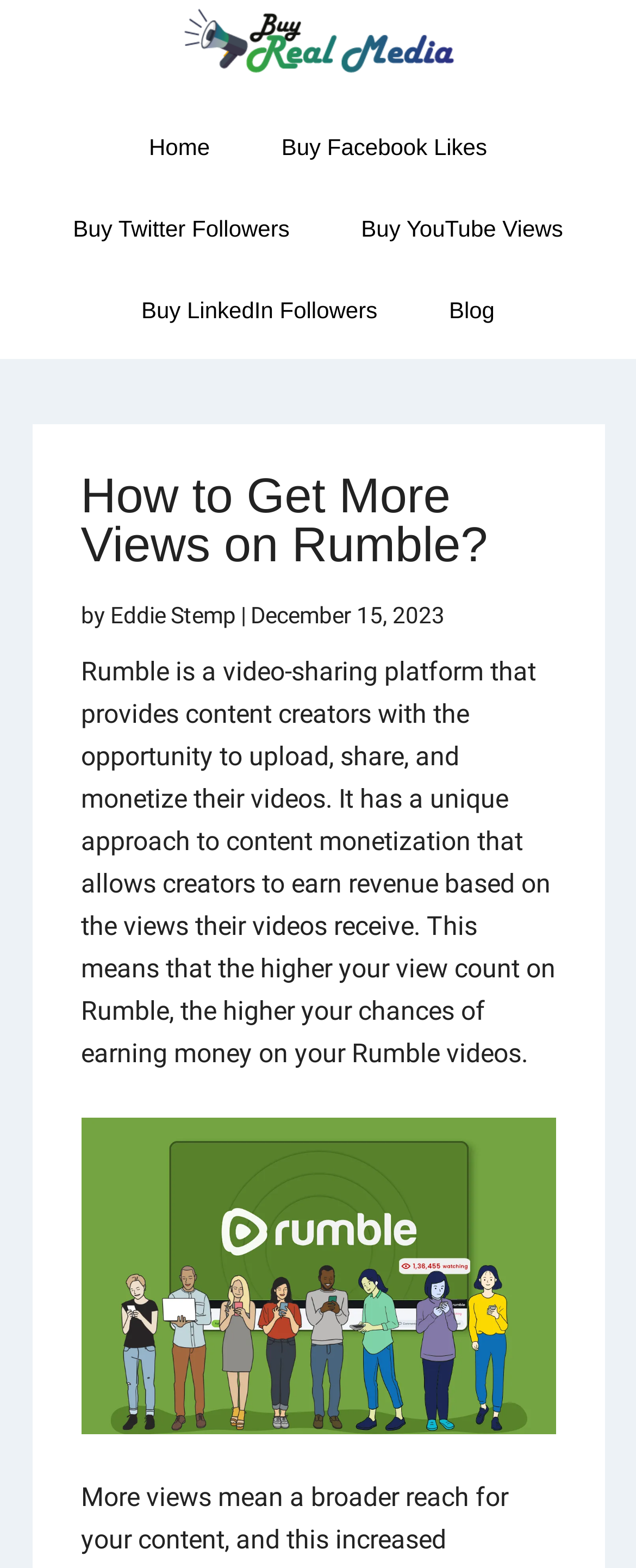Identify the main heading of the webpage and provide its text content.

How to Get More Views on Rumble?